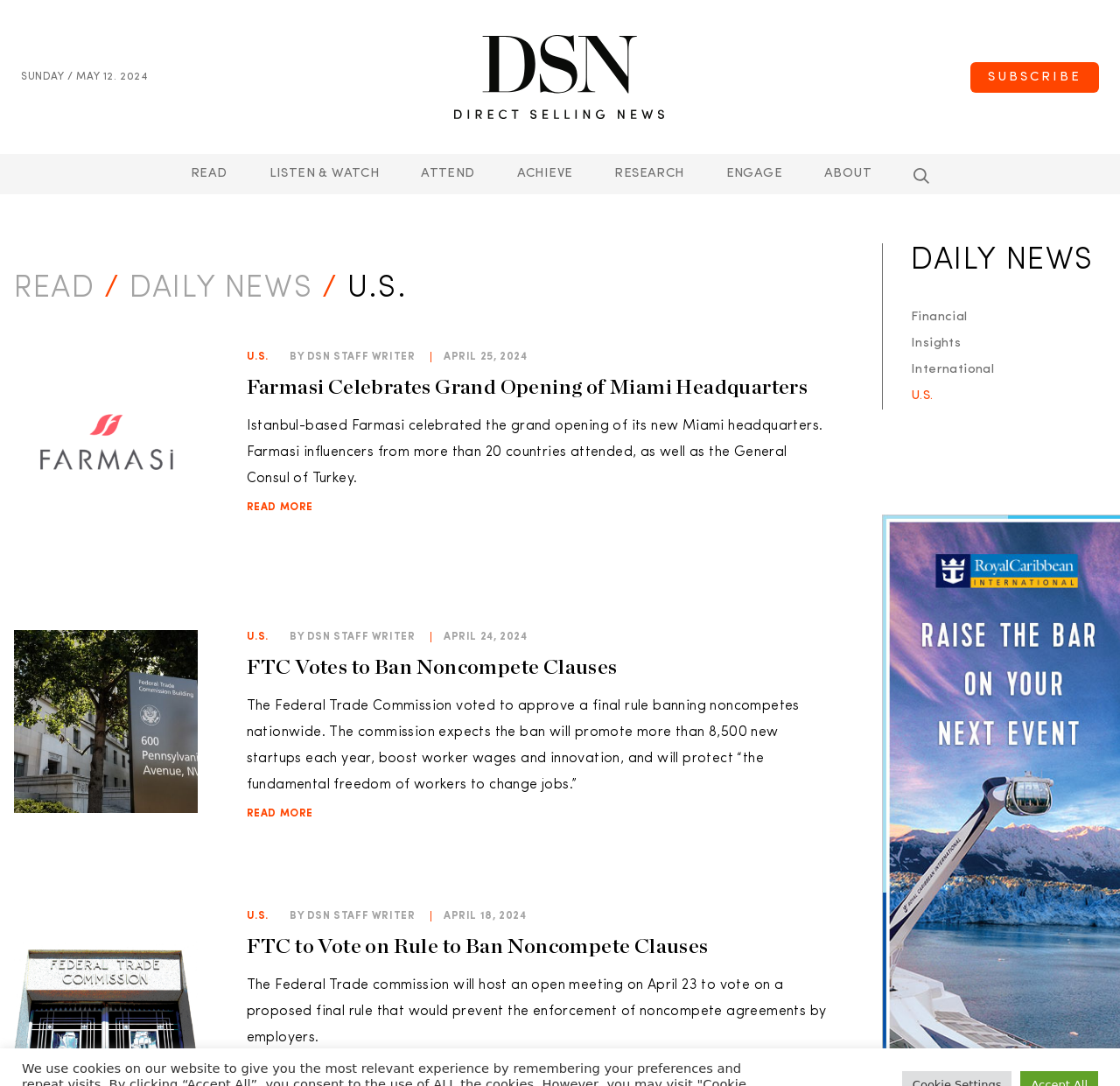Identify the bounding box coordinates of the element to click to follow this instruction: 'Click the brand logo'. Ensure the coordinates are four float values between 0 and 1, provided as [left, top, right, bottom].

[0.405, 0.032, 0.593, 0.11]